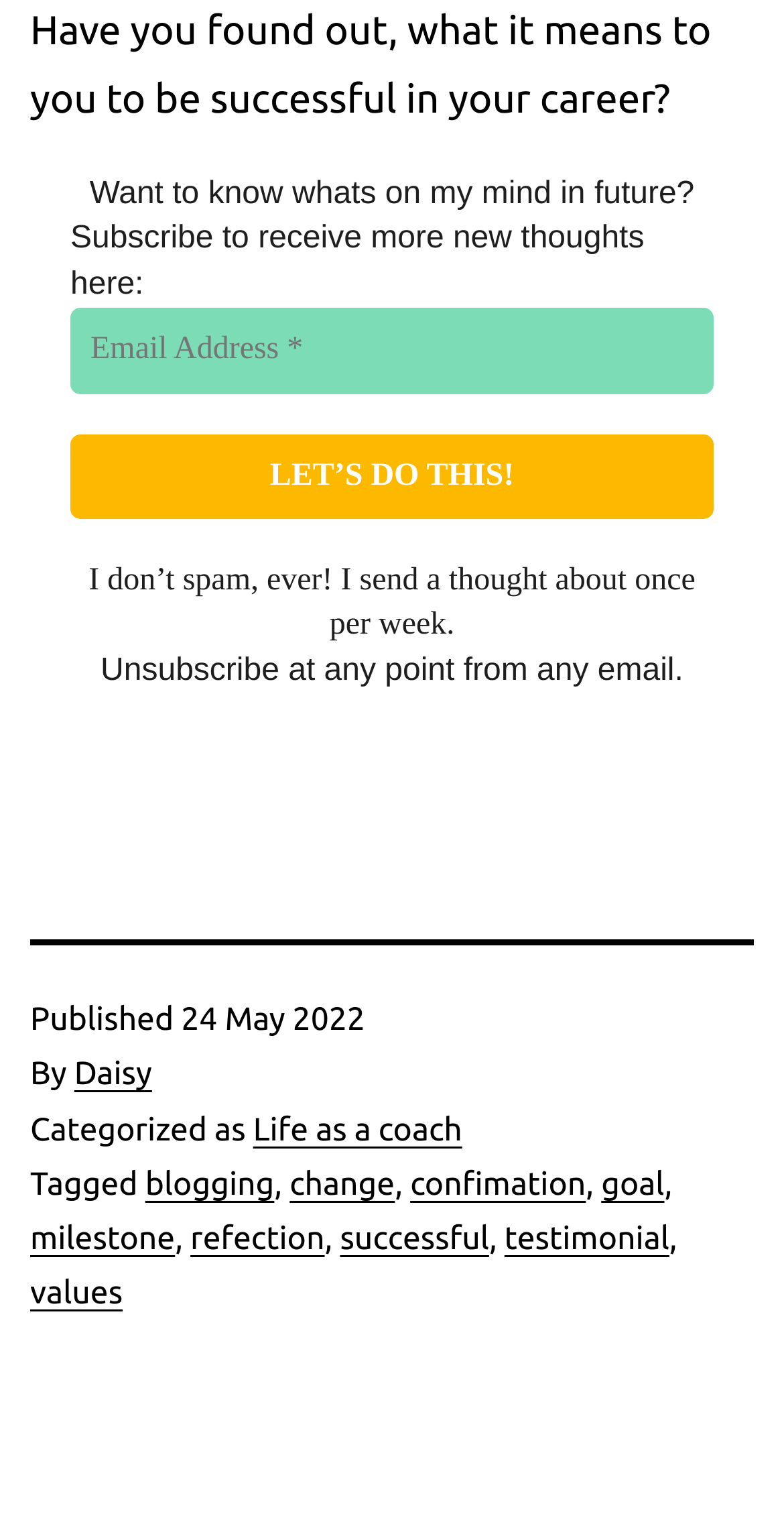What is the category of the article?
Using the visual information, answer the question in a single word or phrase.

Life as a coach